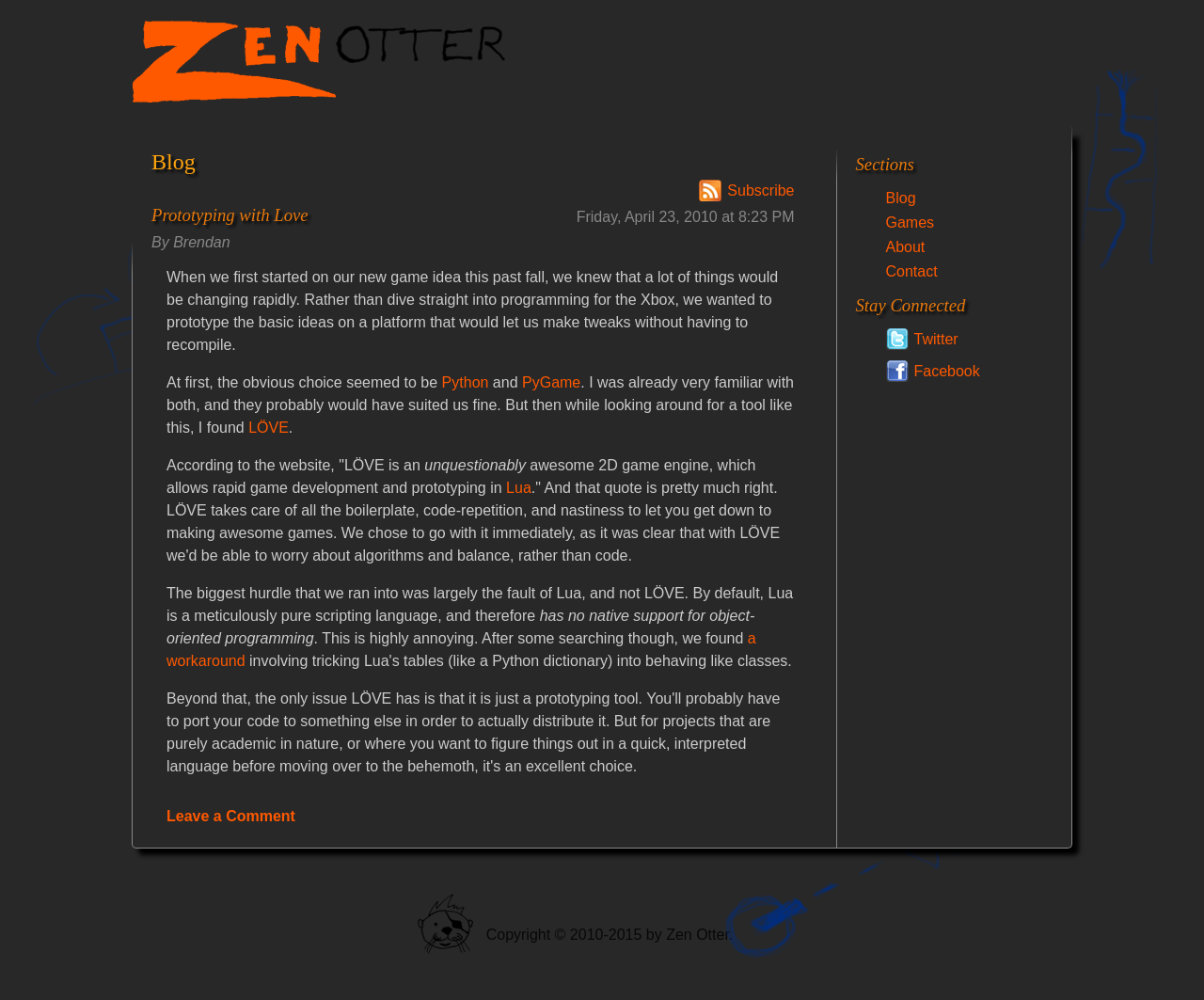Write an exhaustive caption that covers the webpage's main aspects.

This webpage is a blog post titled "Prototyping with Love" on the Zen Otter blog. At the top, there is a large header with the title "Zen Otter" and a smaller image of the Zen Otter logo. Below the header, there are three background images, one on the left, one on the right, and one at the bottom.

The main content of the page is divided into two sections. On the left, there is a sidebar with several links, including "Subscribe", "Blog", "Games", "About", "Contact", "Twitter", and "Facebook". Above the links, there is a heading that says "Sections" and another that says "Stay Connected".

On the right, there is a large article with the title "Prototyping with Love" and a heading that says "Blog". The article is written by Brendan and was posted on Friday, April 23, 2010, at 8:23 PM. The text discusses the process of prototyping a new game idea and the decision to use the LÖVE game engine, which allows for rapid game development and prototyping. The article also mentions the challenges of using Lua, a scripting language that does not support object-oriented programming.

At the bottom of the article, there is a heading that says "Leave a Comment" with a link to leave a comment. Finally, at the very bottom of the page, there is a copyright notice that says "Copyright © 2010-2015 by Zen Otter."